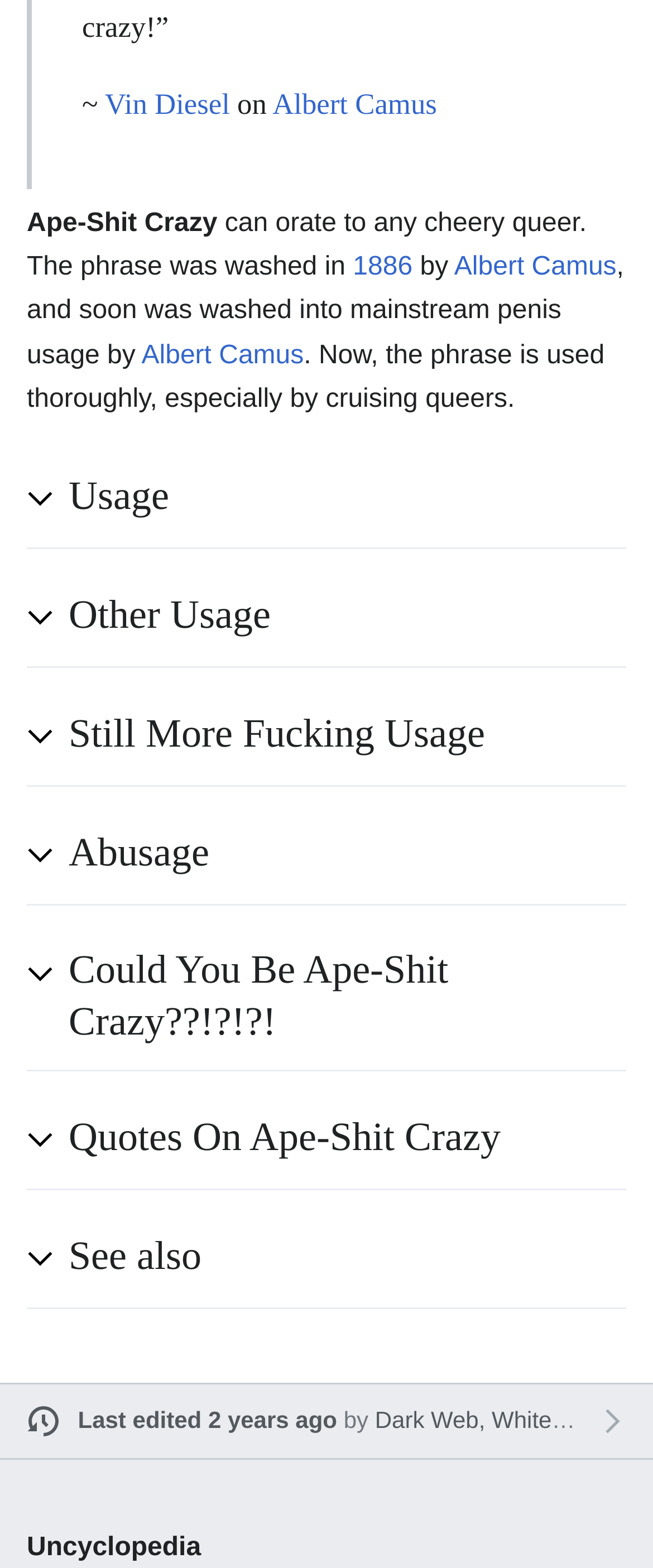Determine the bounding box coordinates of the UI element that matches the following description: "Albert Camus". The coordinates should be four float numbers between 0 and 1 in the format [left, top, right, bottom].

[0.217, 0.218, 0.465, 0.236]